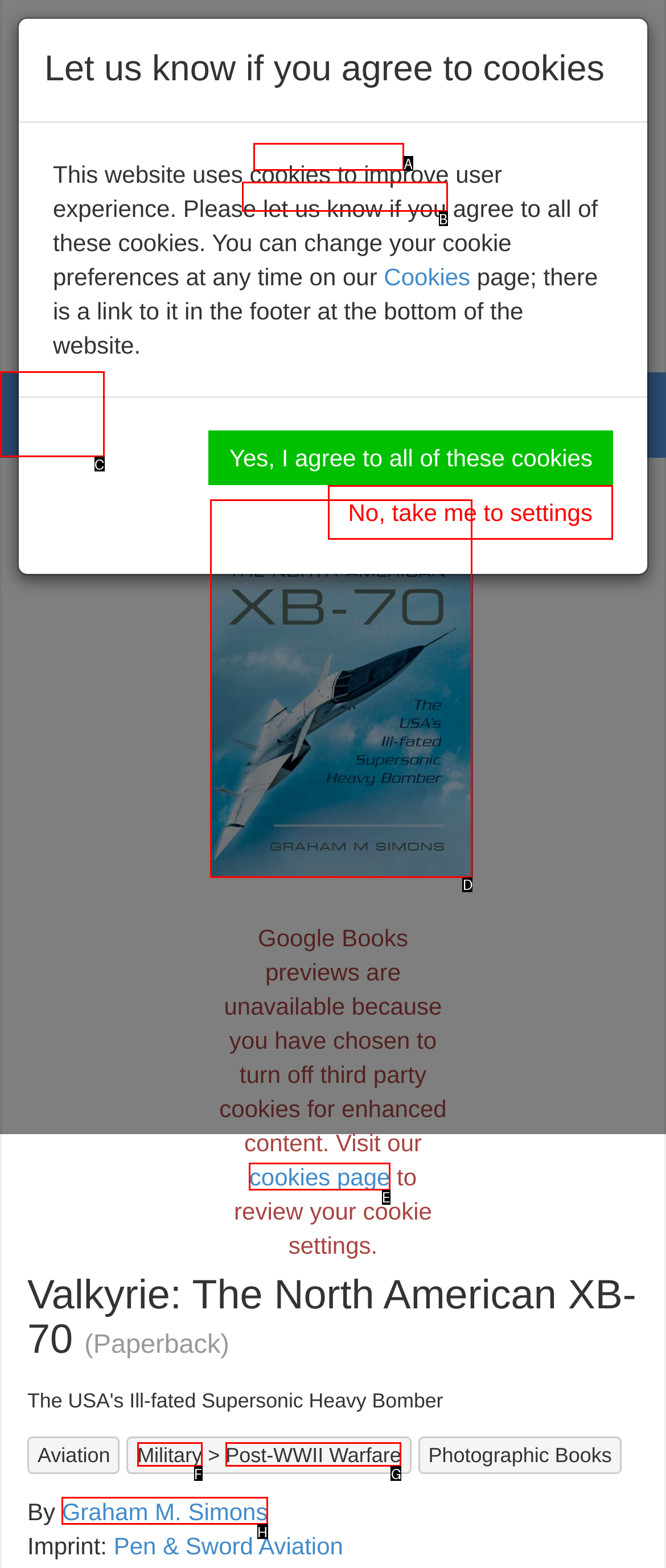Select the right option to accomplish this task: View more filters. Reply with the letter corresponding to the correct UI element.

None